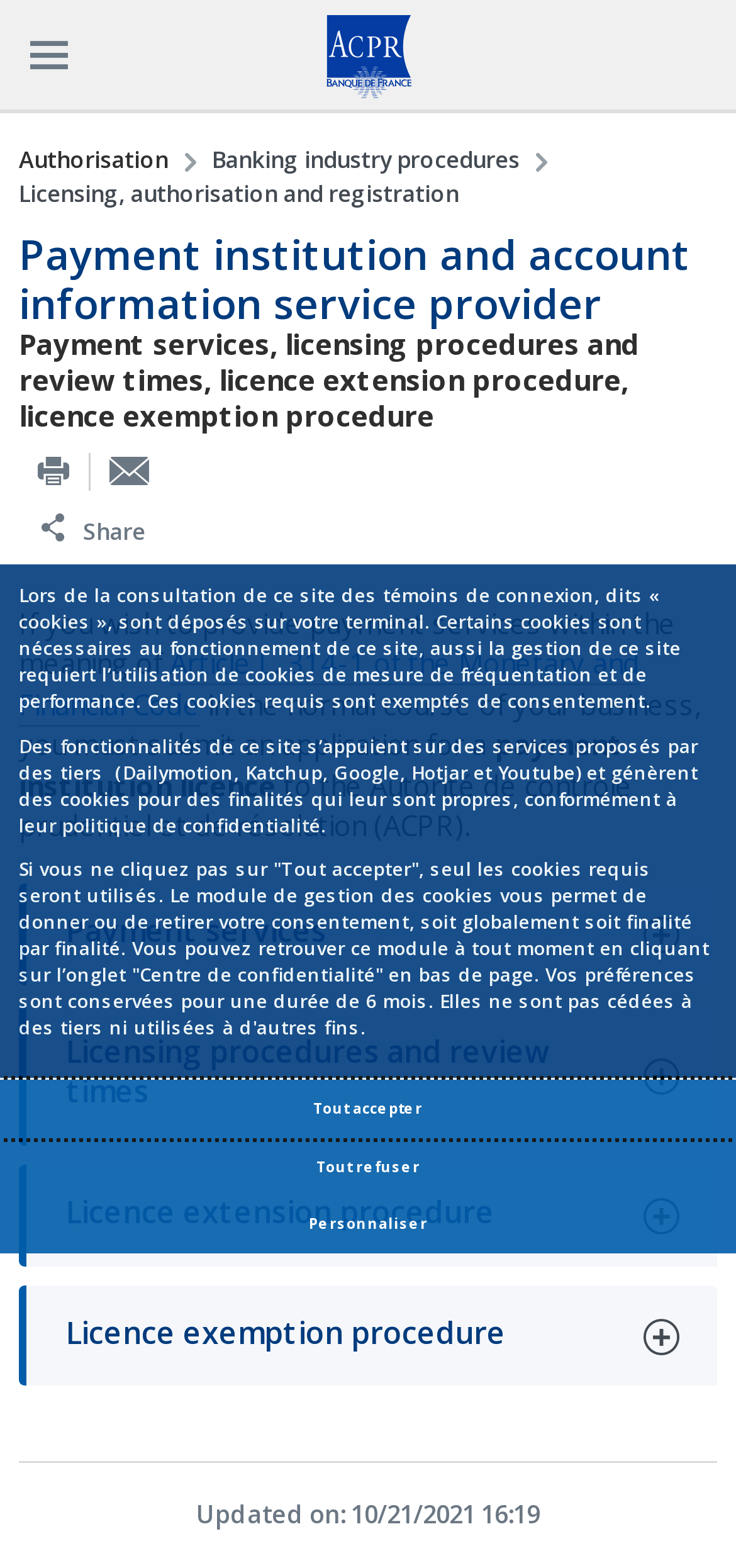Pinpoint the bounding box coordinates of the clickable element needed to complete the instruction: "Click on the 'Print' button". The coordinates should be provided as four float numbers between 0 and 1: [left, top, right, bottom].

[0.026, 0.291, 0.121, 0.309]